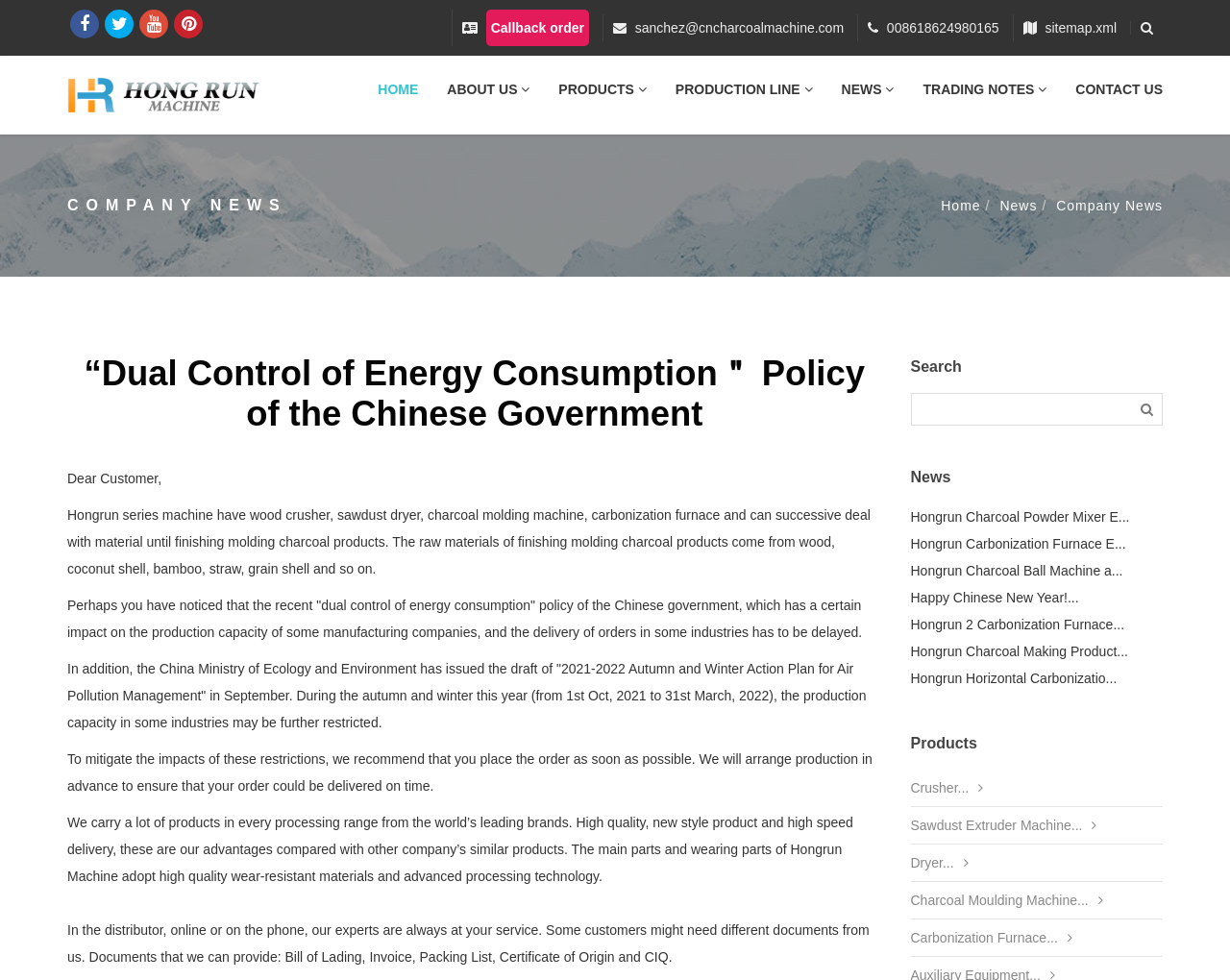Identify the bounding box coordinates of the region that needs to be clicked to carry out this instruction: "Search for a product". Provide these coordinates as four float numbers ranging from 0 to 1, i.e., [left, top, right, bottom].

[0.74, 0.401, 0.945, 0.434]